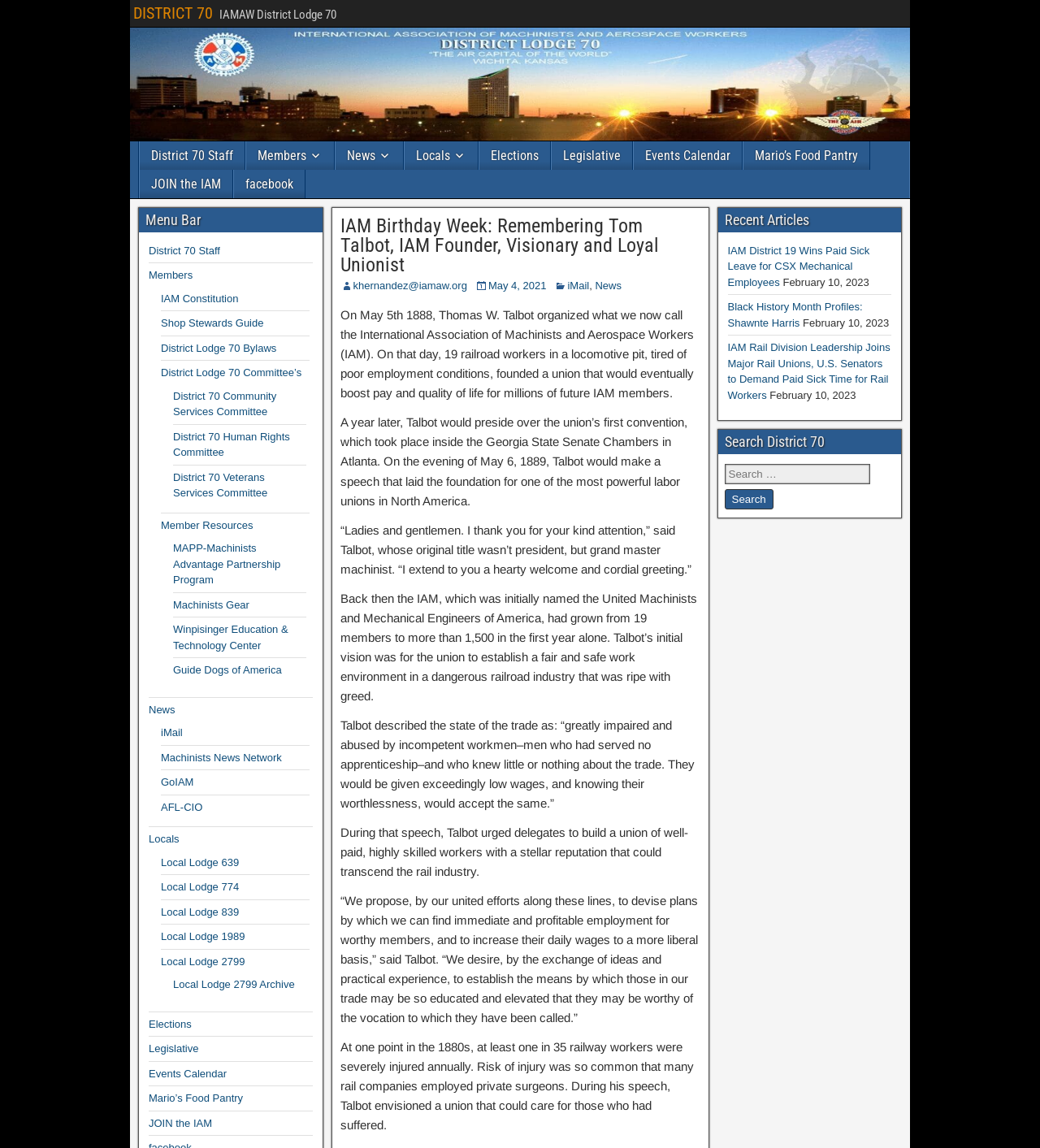Explain the webpage's design and content in an elaborate manner.

This webpage is dedicated to the International Association of Machinists and Aerospace Workers (IAM) and specifically focuses on District 70. At the top of the page, there is a heading that reads "DISTRICT 70" and a link with the same text. Below this, there is a navigation menu labeled "Main Menu" that contains several links to different sections of the website, including "District 70 Staff", "Members", "News", "Locals", "Elections", "Legislative", "Events Calendar", and "Mario's Food Pantry".

The main content of the page is a tribute to Tom Talbot, the founder of IAM, in celebration of IAM's birthday week. The article is divided into several paragraphs that describe Talbot's vision for the union, its early days, and its growth. The text is accompanied by links to related pages, such as "iMail" and "News".

On the right-hand side of the page, there is a sidebar with a heading "Recent Articles" that lists several news articles related to IAM, including "IAM District 19 Wins Paid Sick Leave for CSX Mechanical Employees" and "Black History Month Profiles: Shawnte Harris". Below this, there is a search bar labeled "Search District 70" where users can search for specific content within the website.

At the bottom of the page, there are additional links to various resources, including the IAM Constitution, Shop Stewards Guide, and District Lodge 70 Bylaws, as well as links to different committees and local lodges.